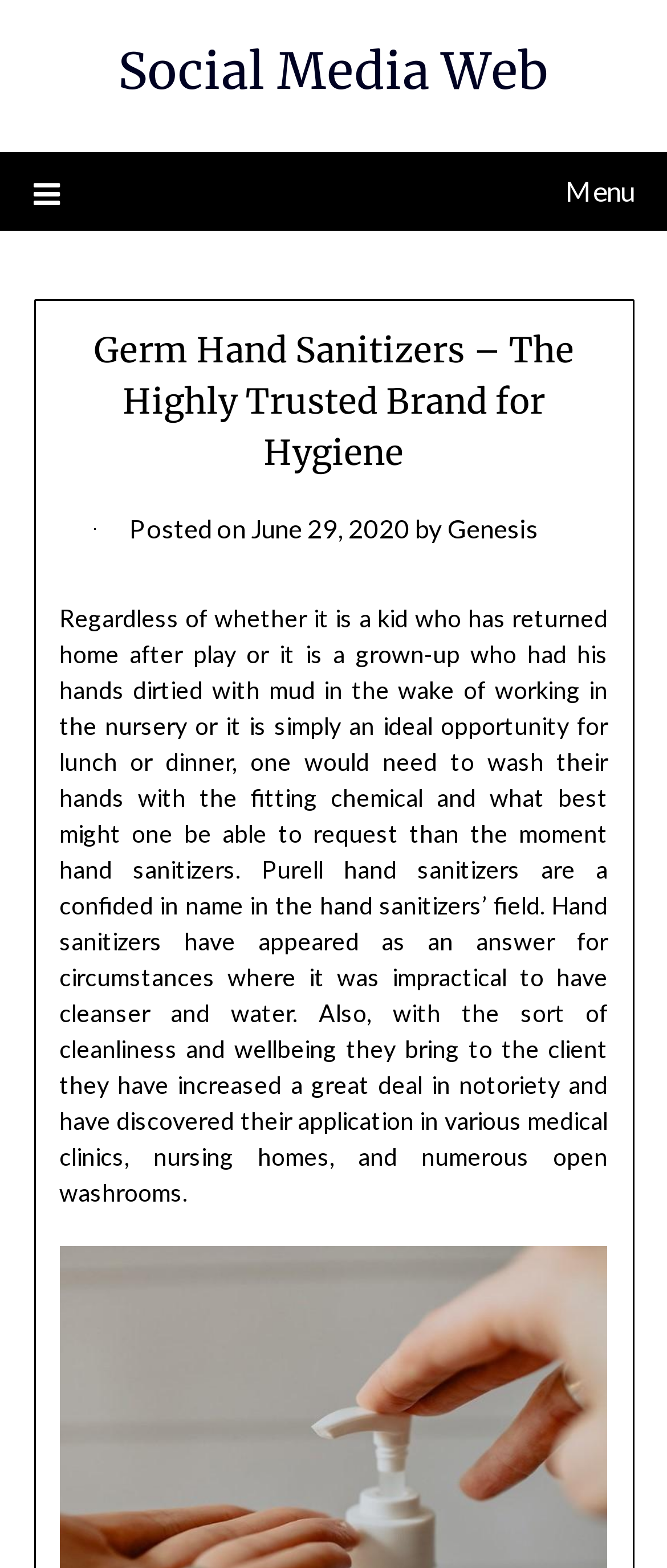Determine the main headline of the webpage and provide its text.

Germ Hand Sanitizers – The Highly Trusted Brand for Hygiene